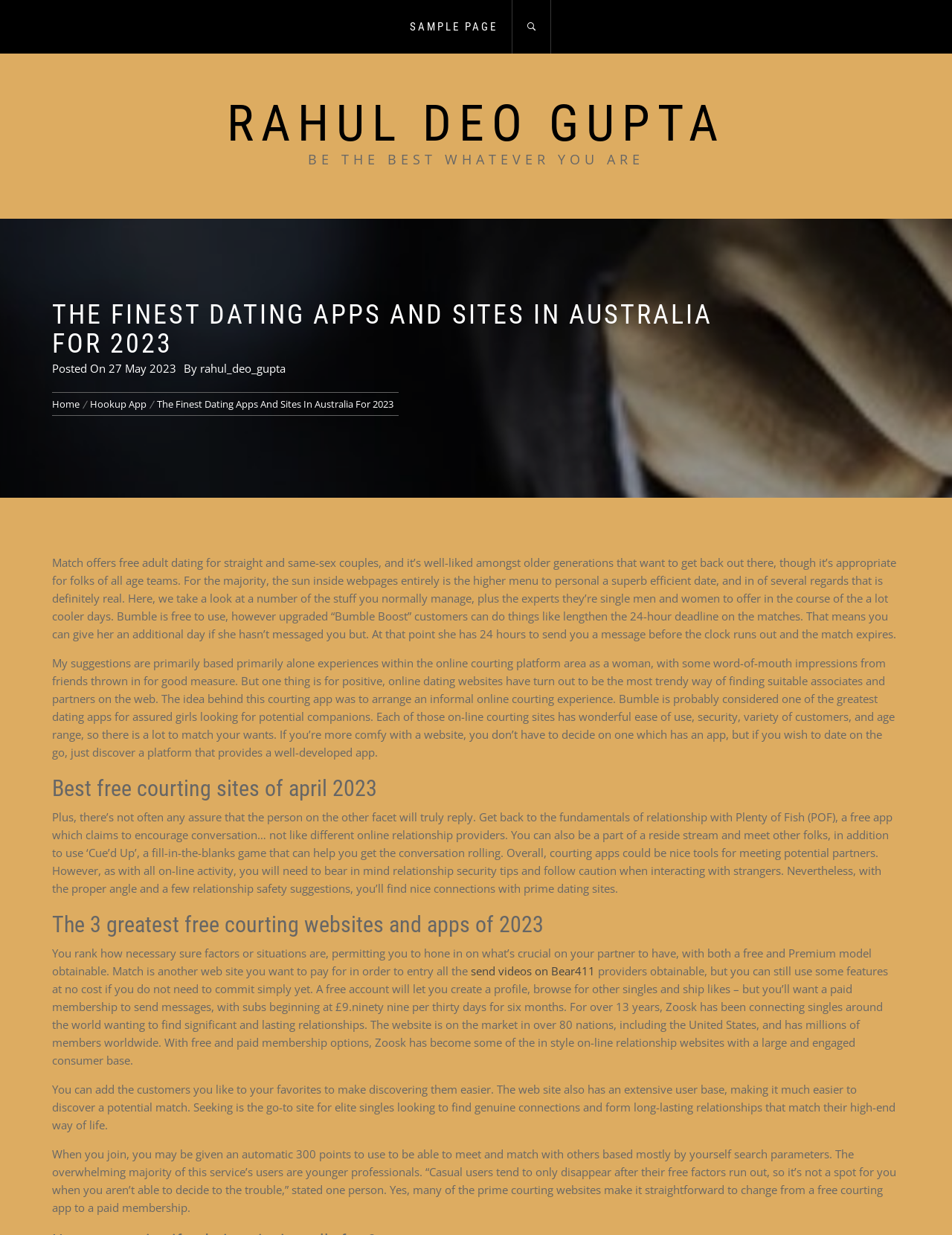Please locate the clickable area by providing the bounding box coordinates to follow this instruction: "Contact Us".

None